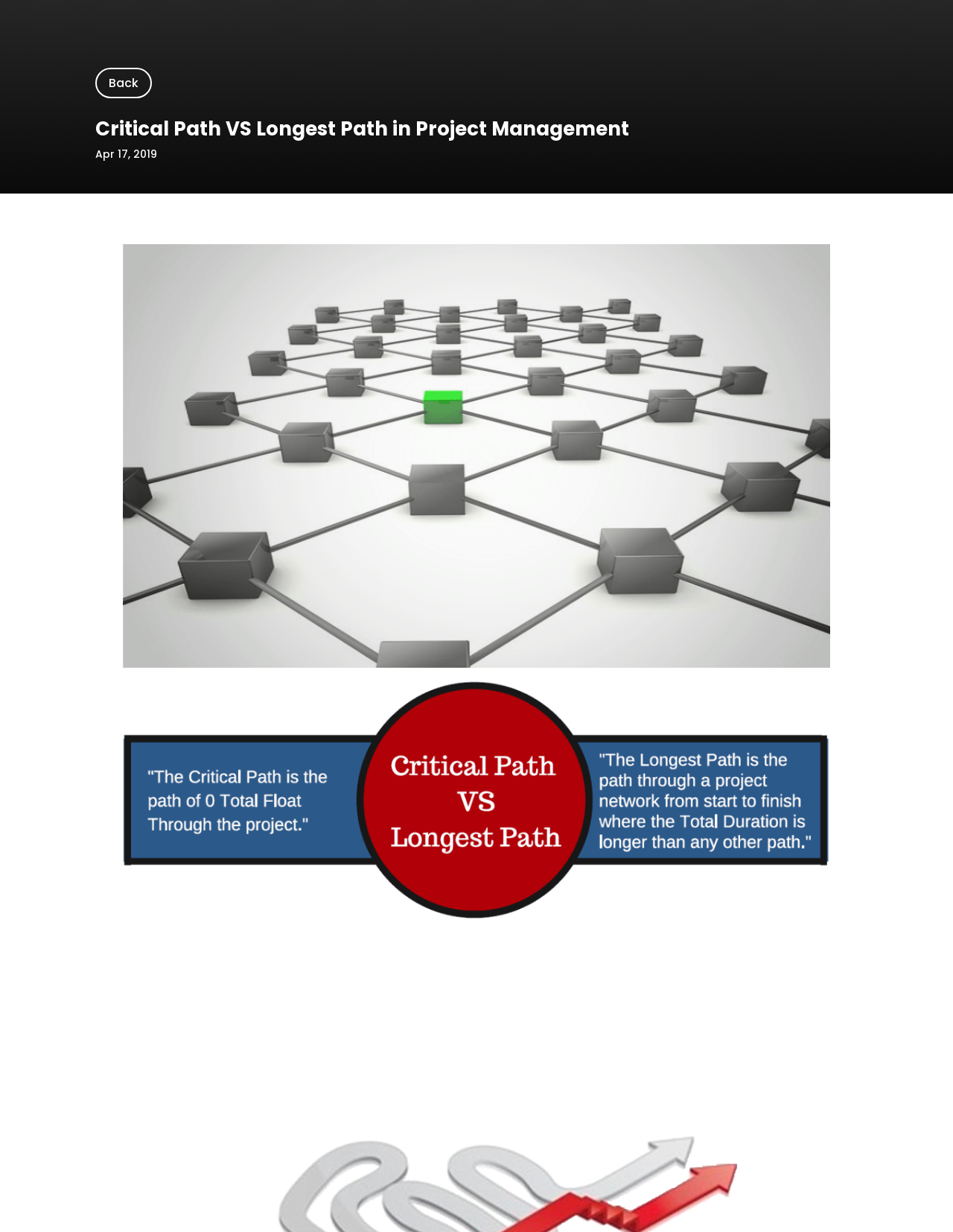Using the information from the screenshot, answer the following question thoroughly:
What is the purpose of Critical Path in project management?

I found the purpose of Critical Path by reading the static text element with the bounding box coordinates [0.123, 0.776, 0.488, 0.86], which explains that Critical Path is a technique used to complete projects on time by focusing on key tasks.